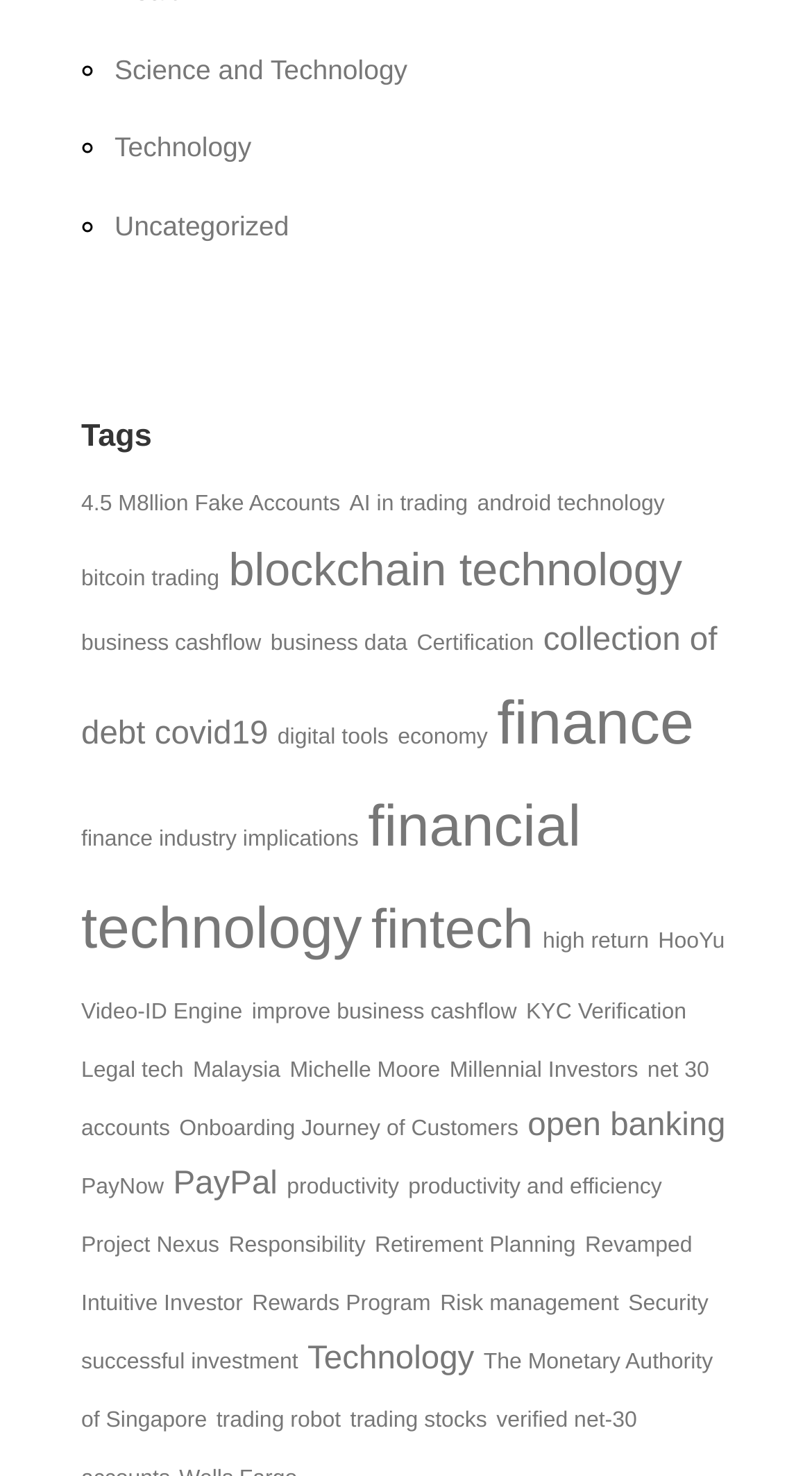What is the category of '4.5 Mllion Fake Accounts'?
Give a one-word or short phrase answer based on the image.

Uncategorized